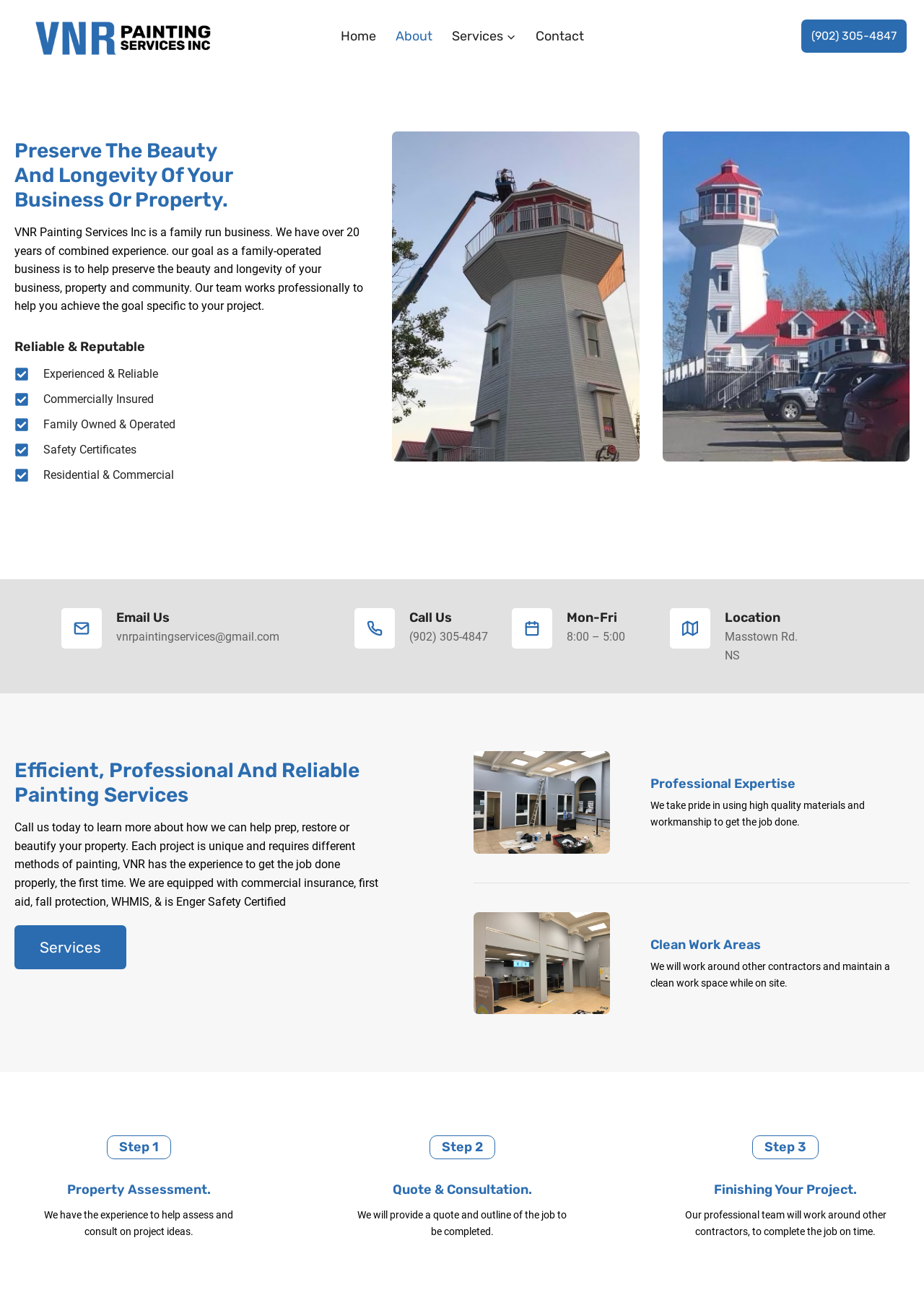Given the element description (902) 305-4847, predict the bounding box coordinates for the UI element in the webpage screenshot. The format should be (top-left x, top-left y, bottom-right x, bottom-right y), and the values should be between 0 and 1.

[0.867, 0.015, 0.981, 0.041]